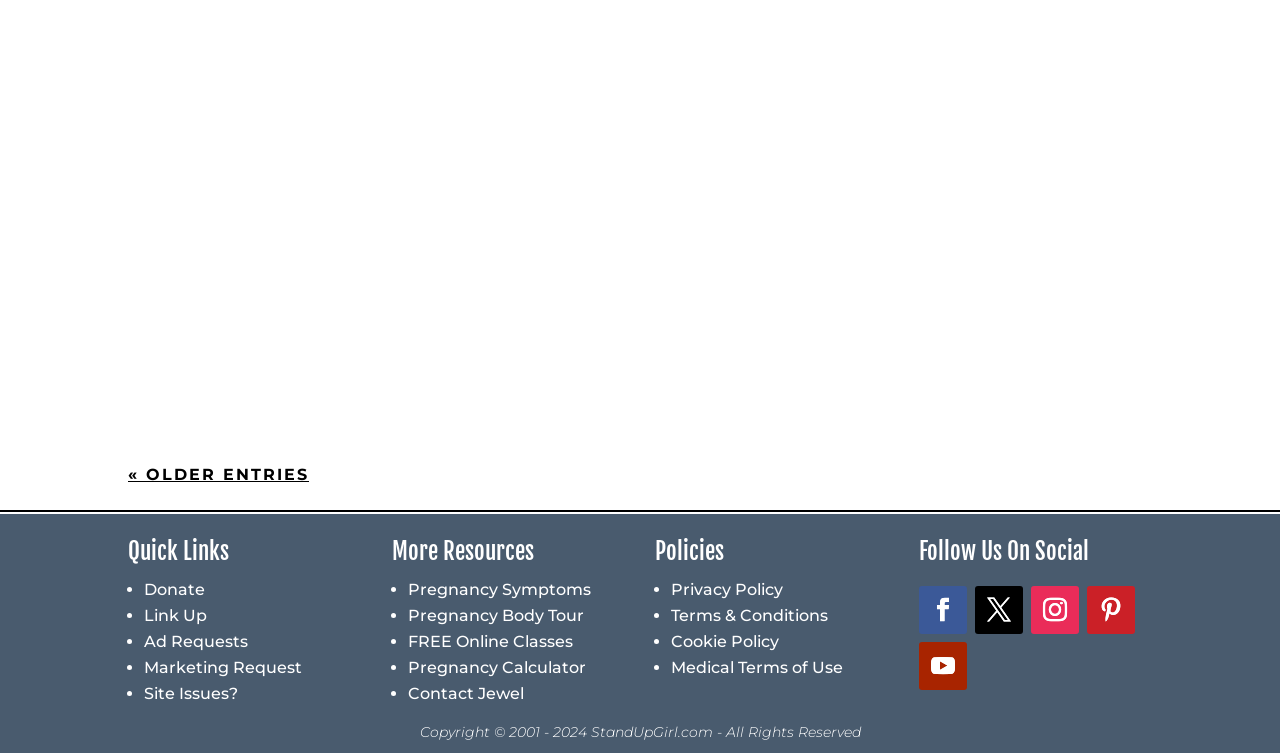Identify the bounding box coordinates for the UI element described as follows: « Older Entries. Use the format (top-left x, top-left y, bottom-right x, bottom-right y) and ensure all values are floating point numbers between 0 and 1.

[0.1, 0.617, 0.241, 0.642]